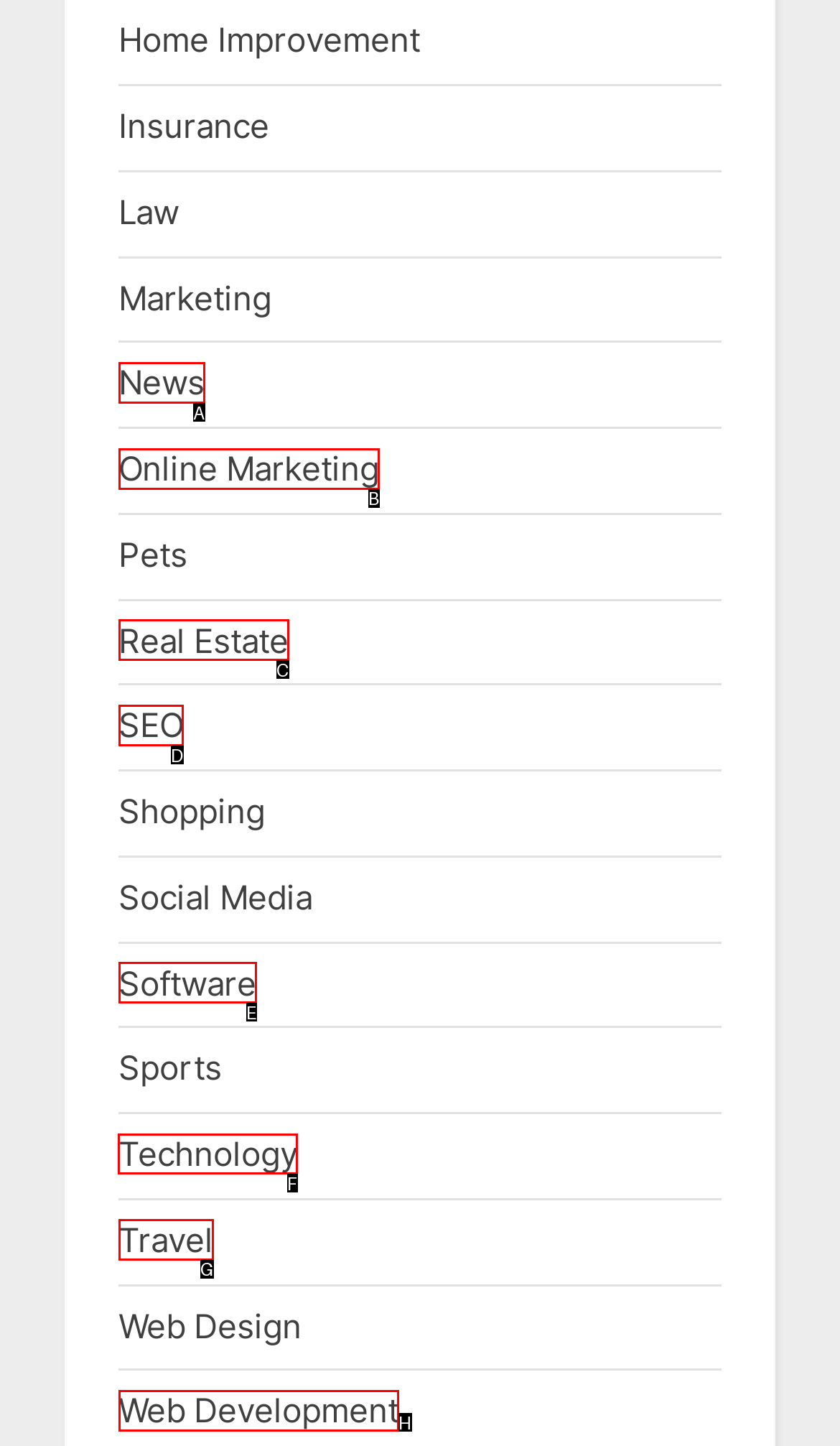Identify the HTML element to click to execute this task: Browse the Technology category Respond with the letter corresponding to the proper option.

F